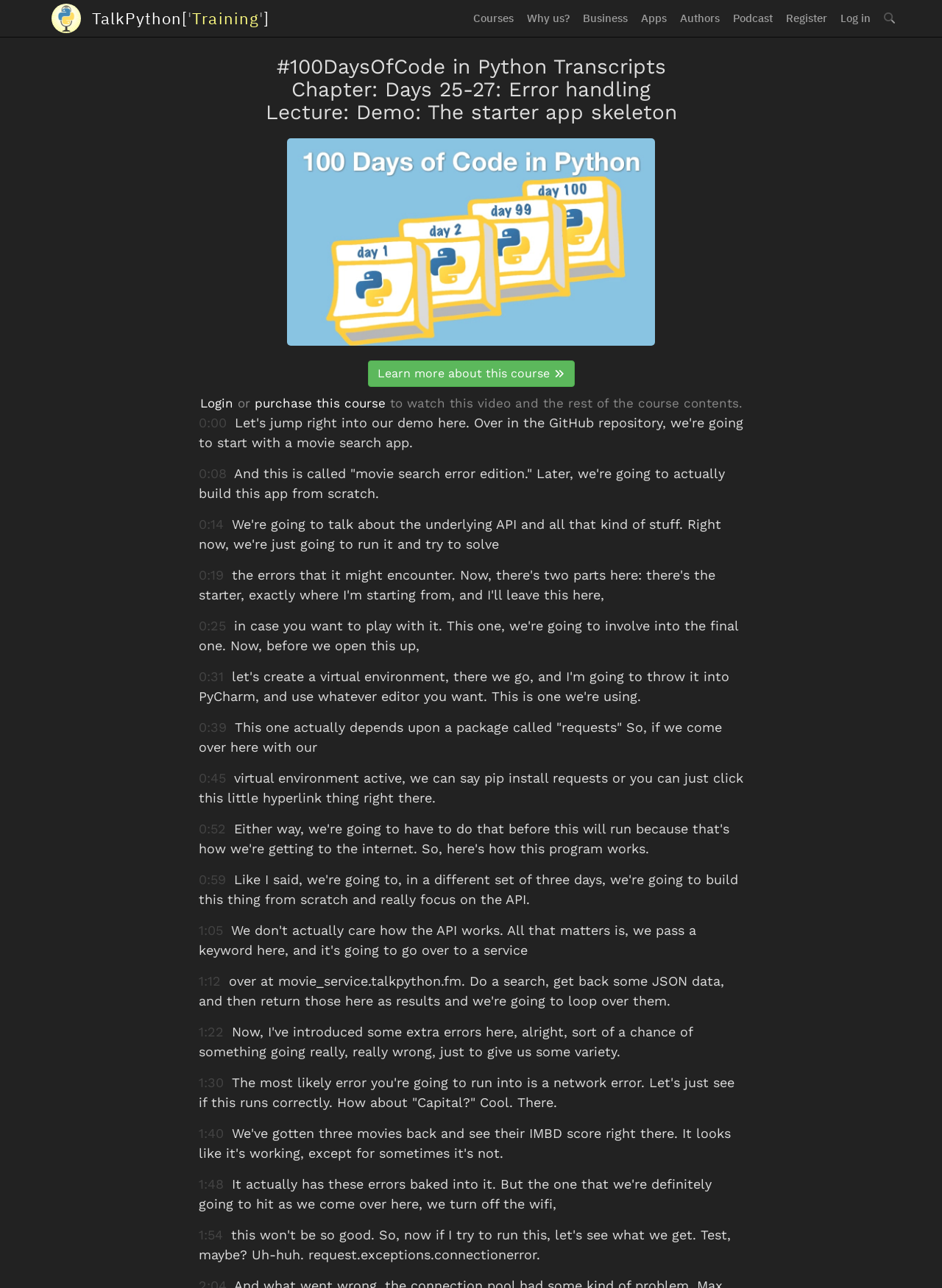Extract the main heading from the webpage content.

#100DaysOfCode in Python Transcripts
Chapter: Days 25-27: Error handling
Lecture: Demo: The starter app skeleton